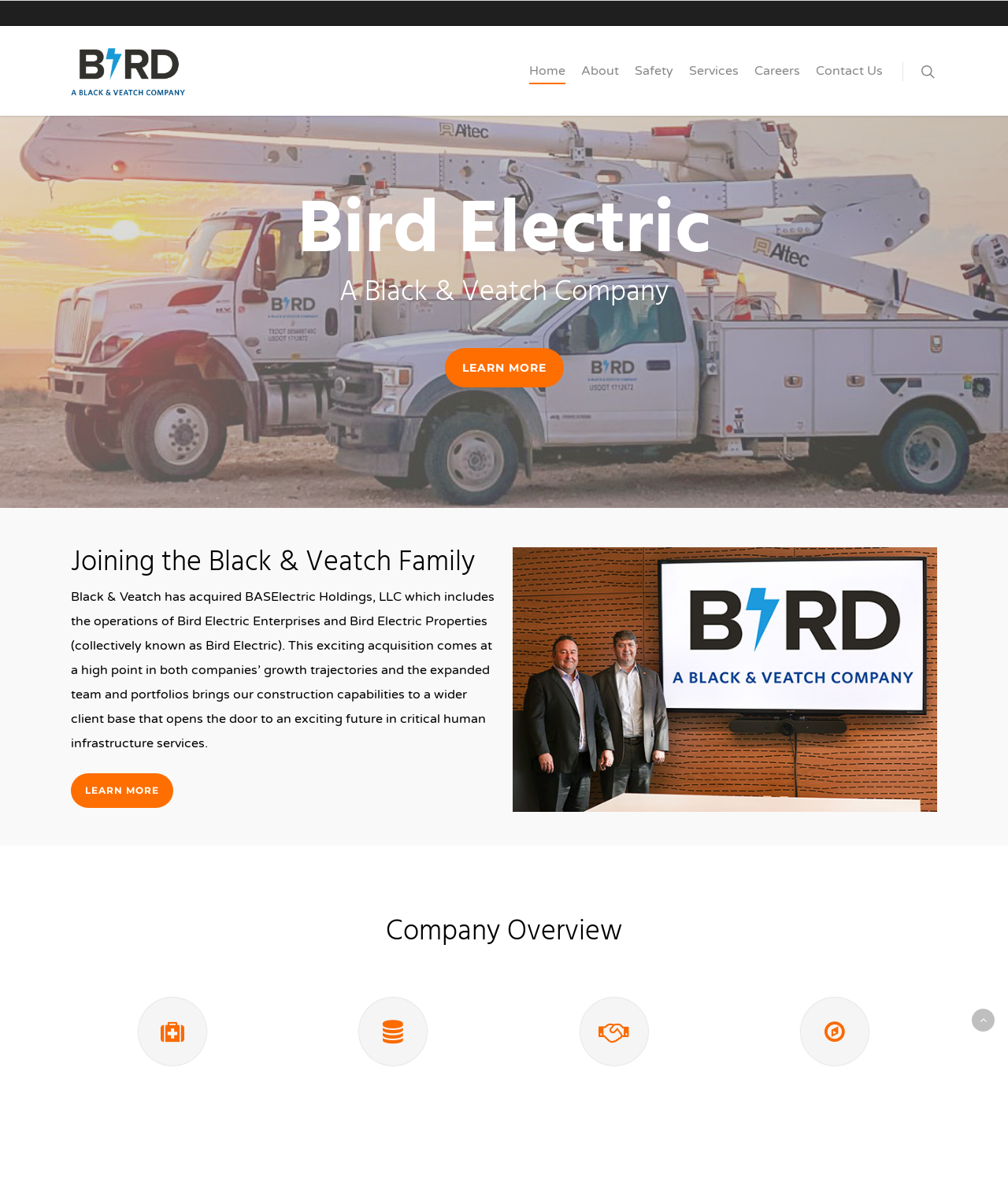Please determine the bounding box coordinates of the section I need to click to accomplish this instruction: "Go to the 'Contact Us' page".

[0.809, 0.04, 0.876, 0.096]